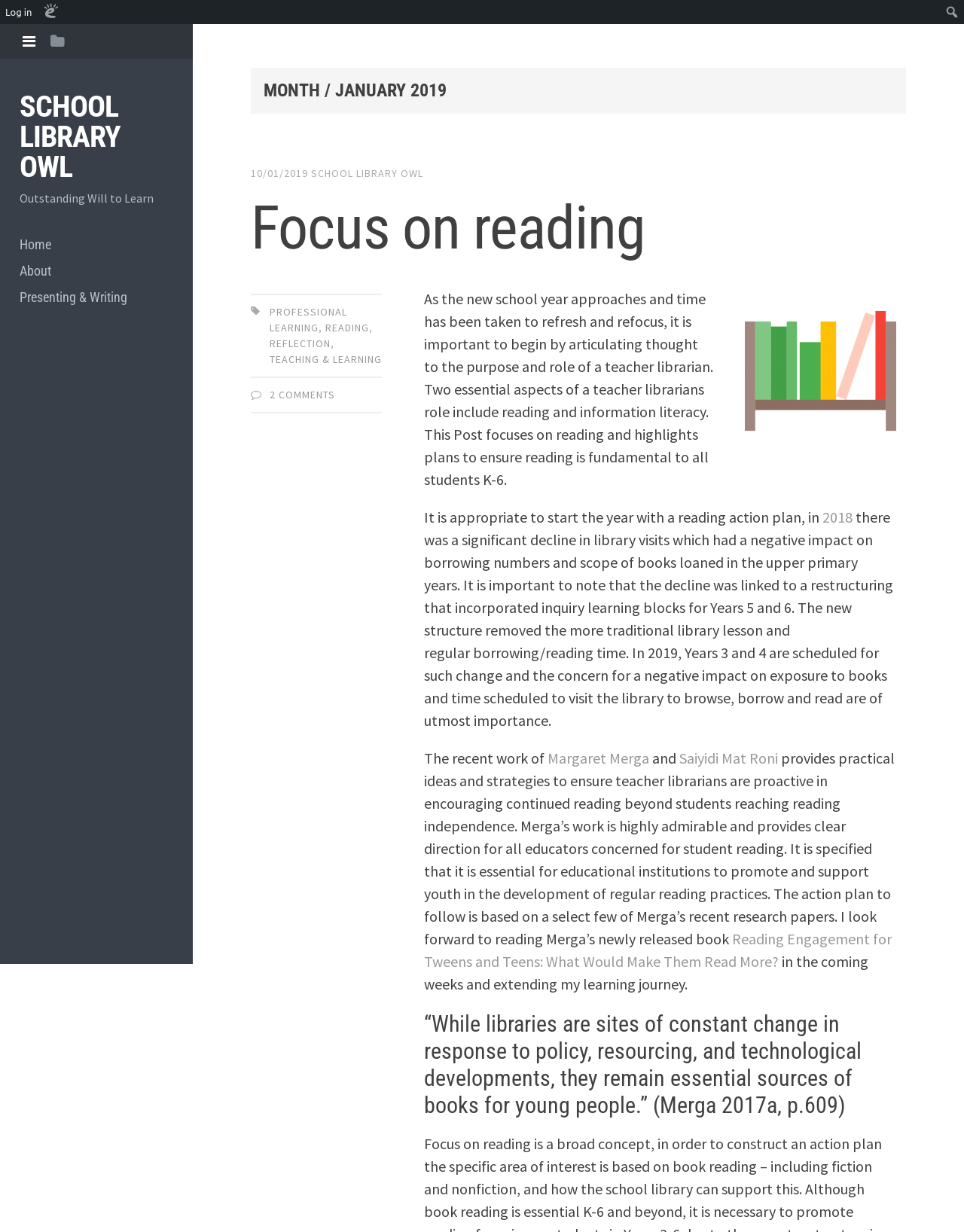Find the bounding box coordinates of the element to click in order to complete the given instruction: "Learn more about 'Reading Engagement for Tweens and Teens'."

[0.44, 0.754, 0.925, 0.788]